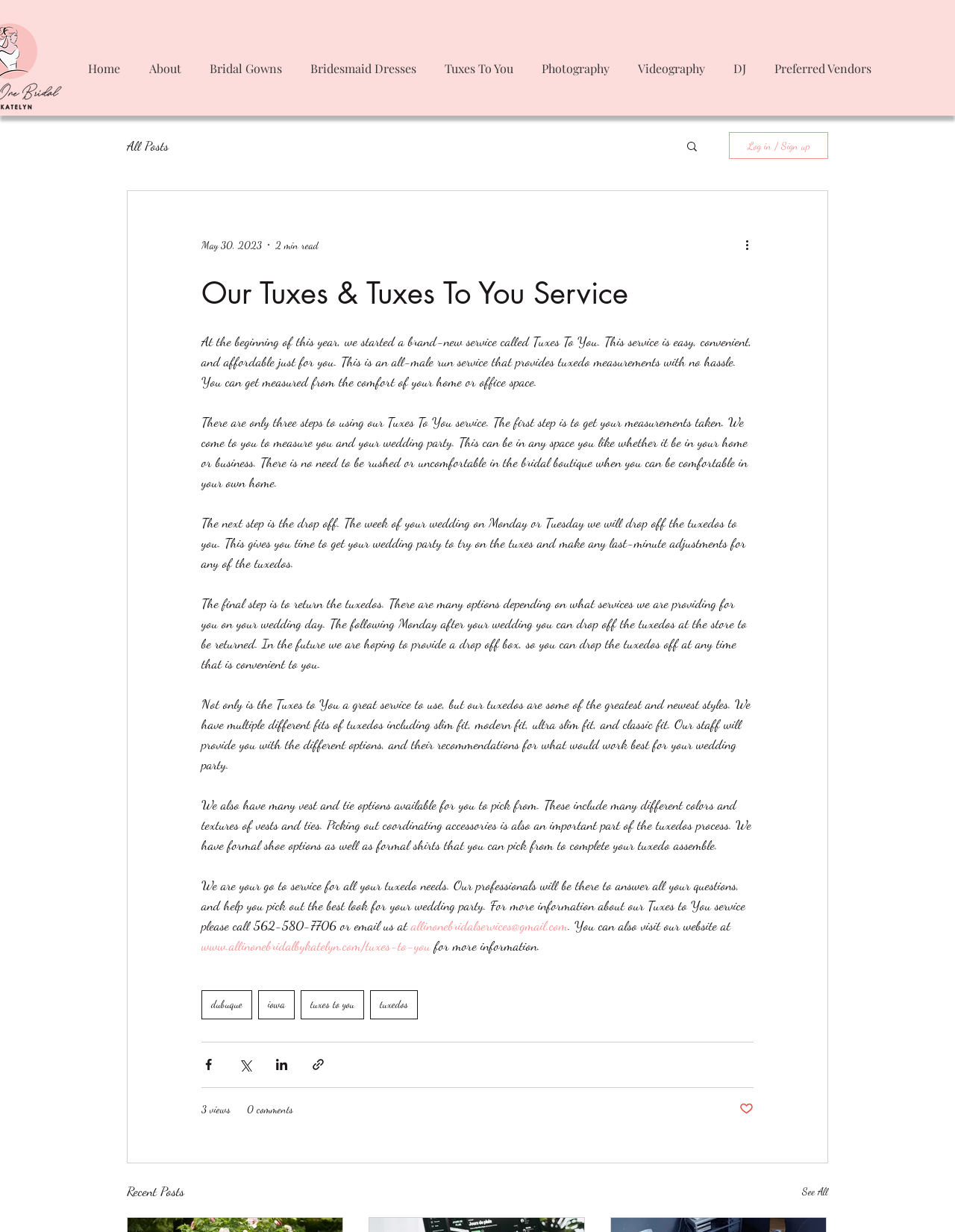Using the image as a reference, answer the following question in as much detail as possible:
What is the name of the service described on this webpage?

The webpage describes a service called Tuxes To You, which provides tuxedo measurements and rentals for weddings and other events. The service is described in detail on the webpage, including the three steps involved in using the service.